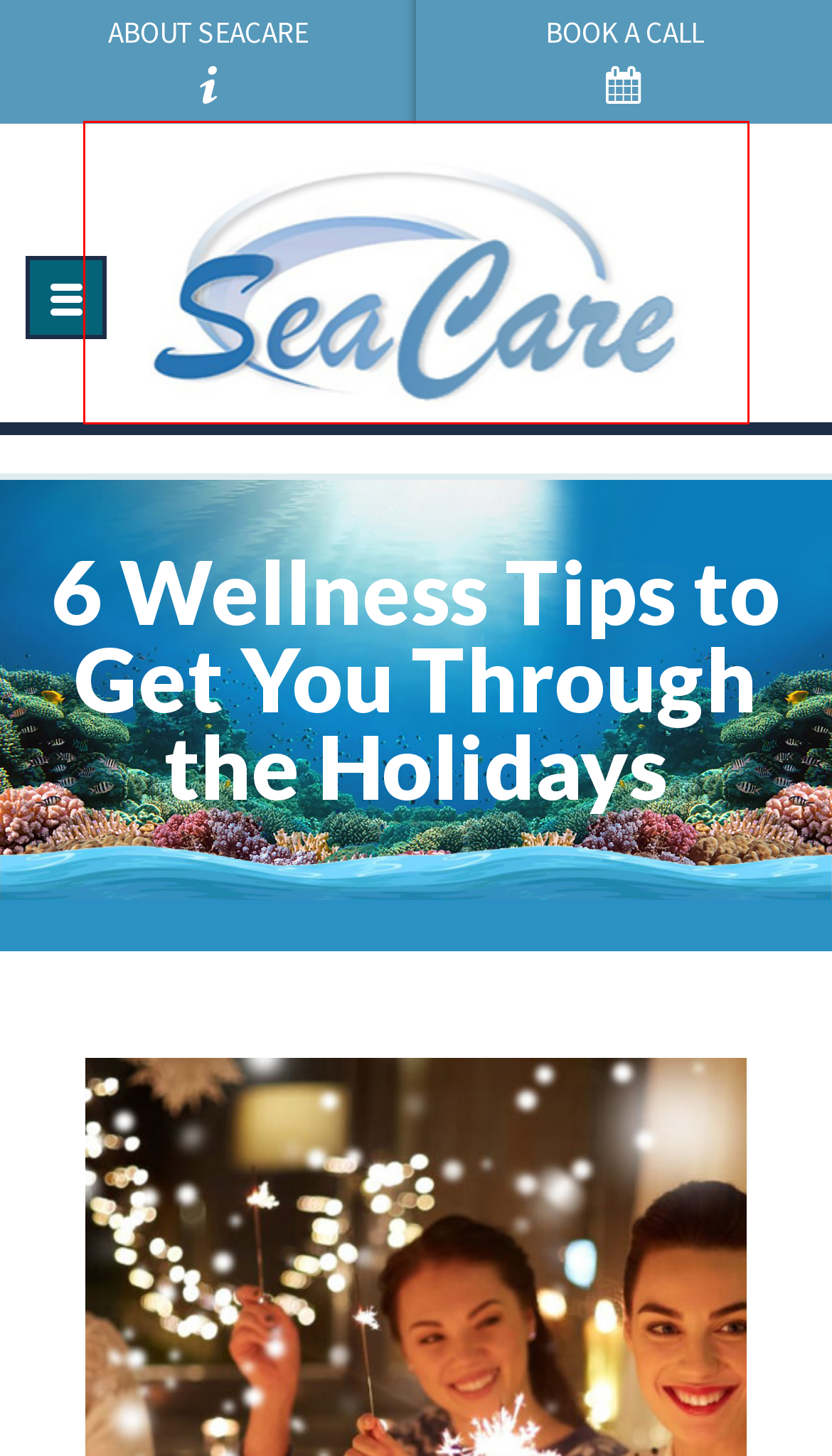Examine the webpage screenshot and identify the UI element enclosed in the red bounding box. Pick the webpage description that most accurately matches the new webpage after clicking the selected element. Here are the candidates:
A. Contact Us - SeaCare USA
B. Calendly
C. Privacy Policy - SeaCare USA
D. Home Page - SeaCare USA
E. About - SeaCare USA
F. Terms of Use - SeaCare USA
G. 3 Ways to Increase Your Immunity This Holiday Season - SeaCare USA
H. Our Blog - SeaCare USA

D